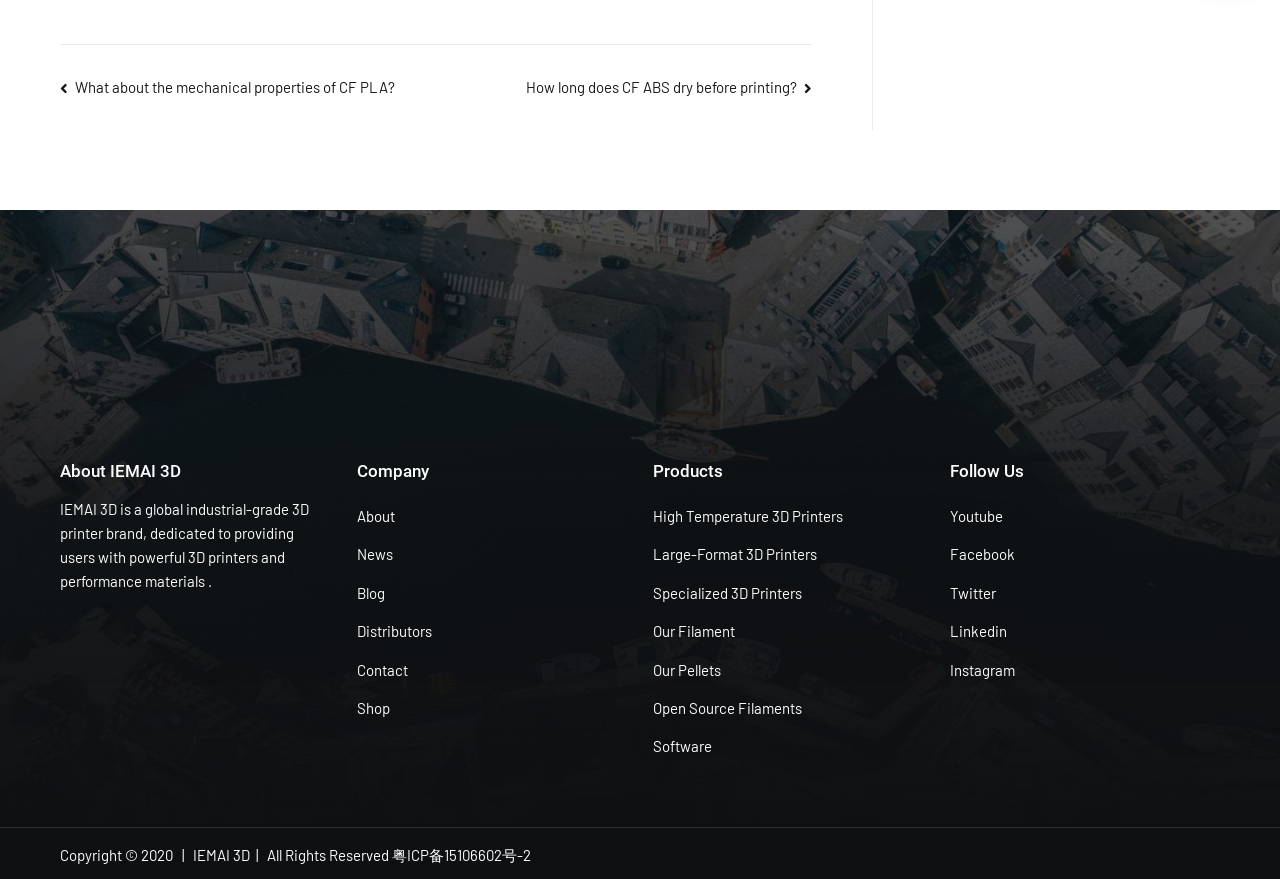Find and indicate the bounding box coordinates of the region you should select to follow the given instruction: "Check 'Copyright'".

[0.047, 0.962, 0.306, 0.982]